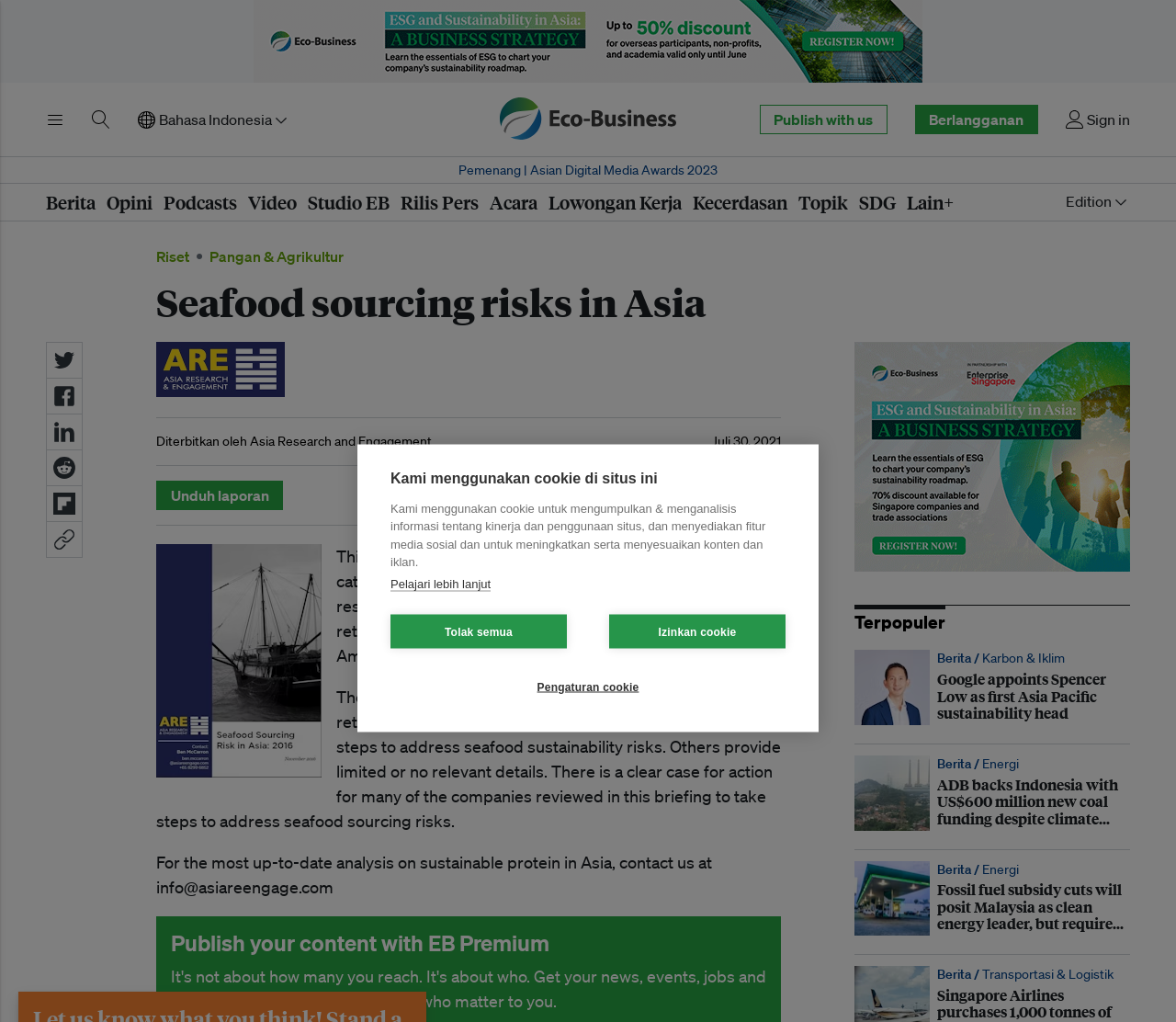Determine the bounding box coordinates for the area that needs to be clicked to fulfill this task: "Click the 'Home' link". The coordinates must be given as four float numbers between 0 and 1, i.e., [left, top, right, bottom].

None